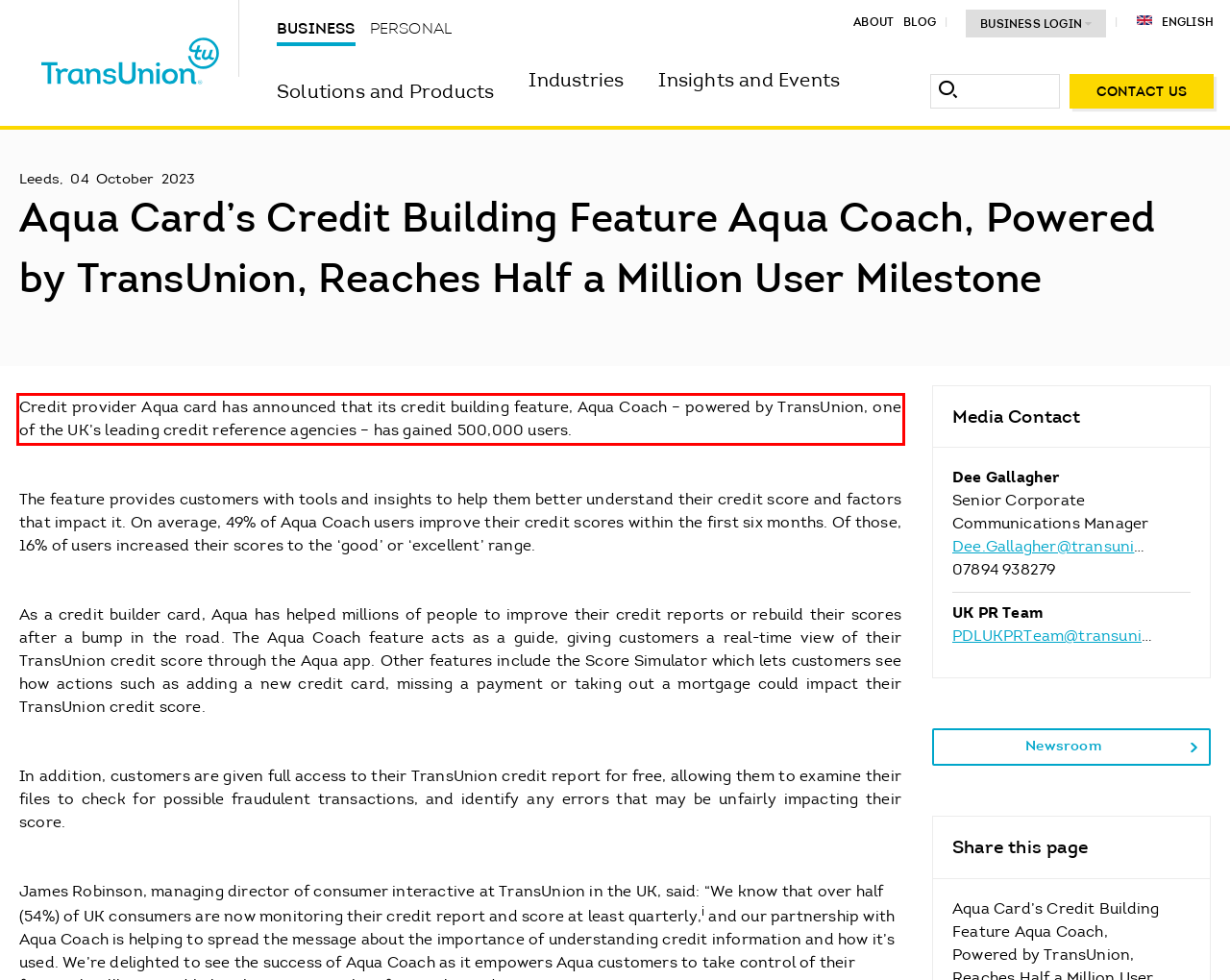Given a screenshot of a webpage containing a red bounding box, perform OCR on the text within this red bounding box and provide the text content.

Credit provider Aqua card has announced that its credit building feature, Aqua Coach – powered by TransUnion, one of the UK’s leading credit reference agencies – has gained 500,000 users.